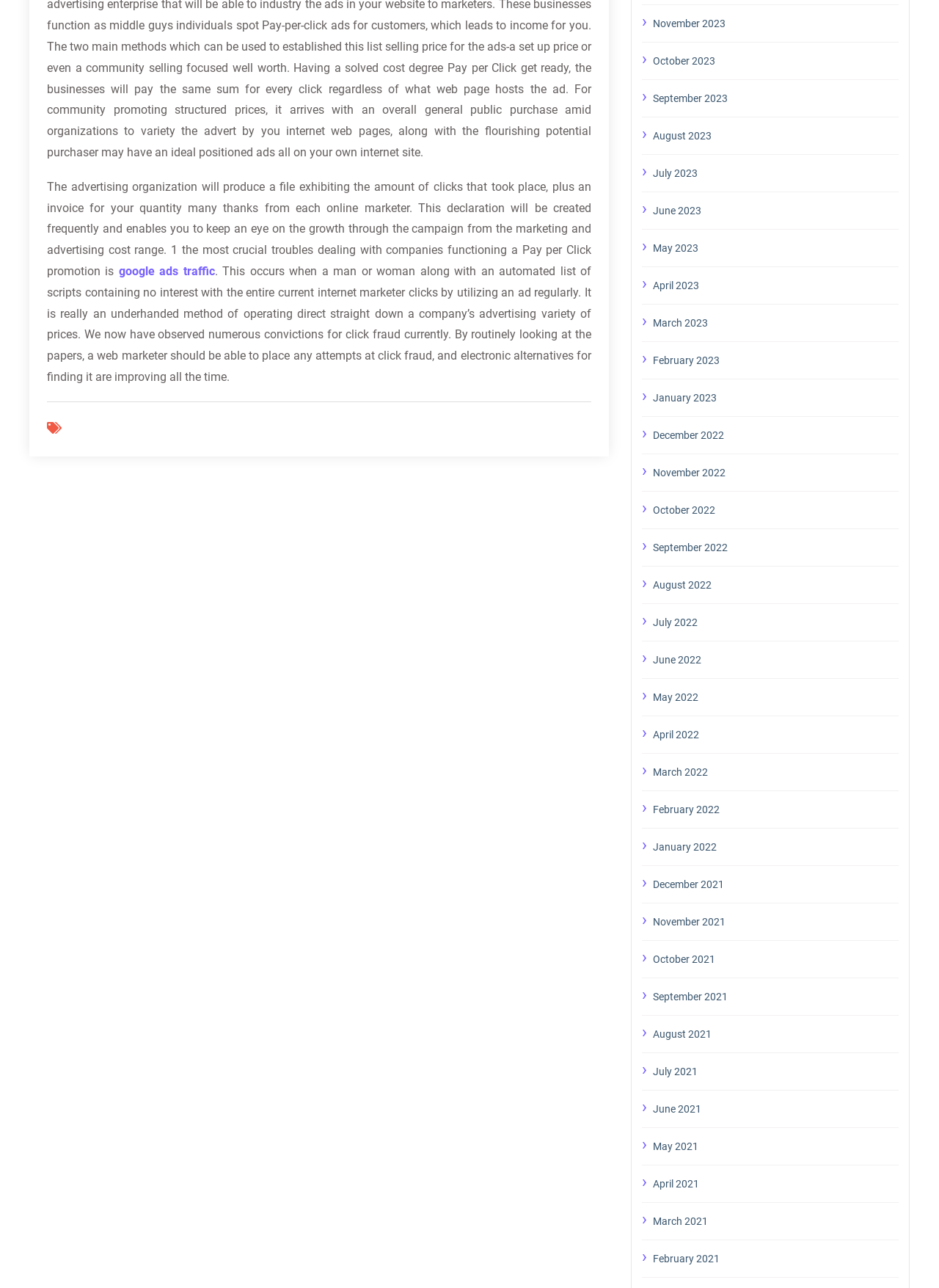Please look at the image and answer the question with a detailed explanation: What is click fraud?

Click fraud is an underhanded method of operating direct straight down a company's advertising cost range, which occurs when a person or an automated list of scripts containing no interest with the entire current internet marketer clicks on an ad regularly.